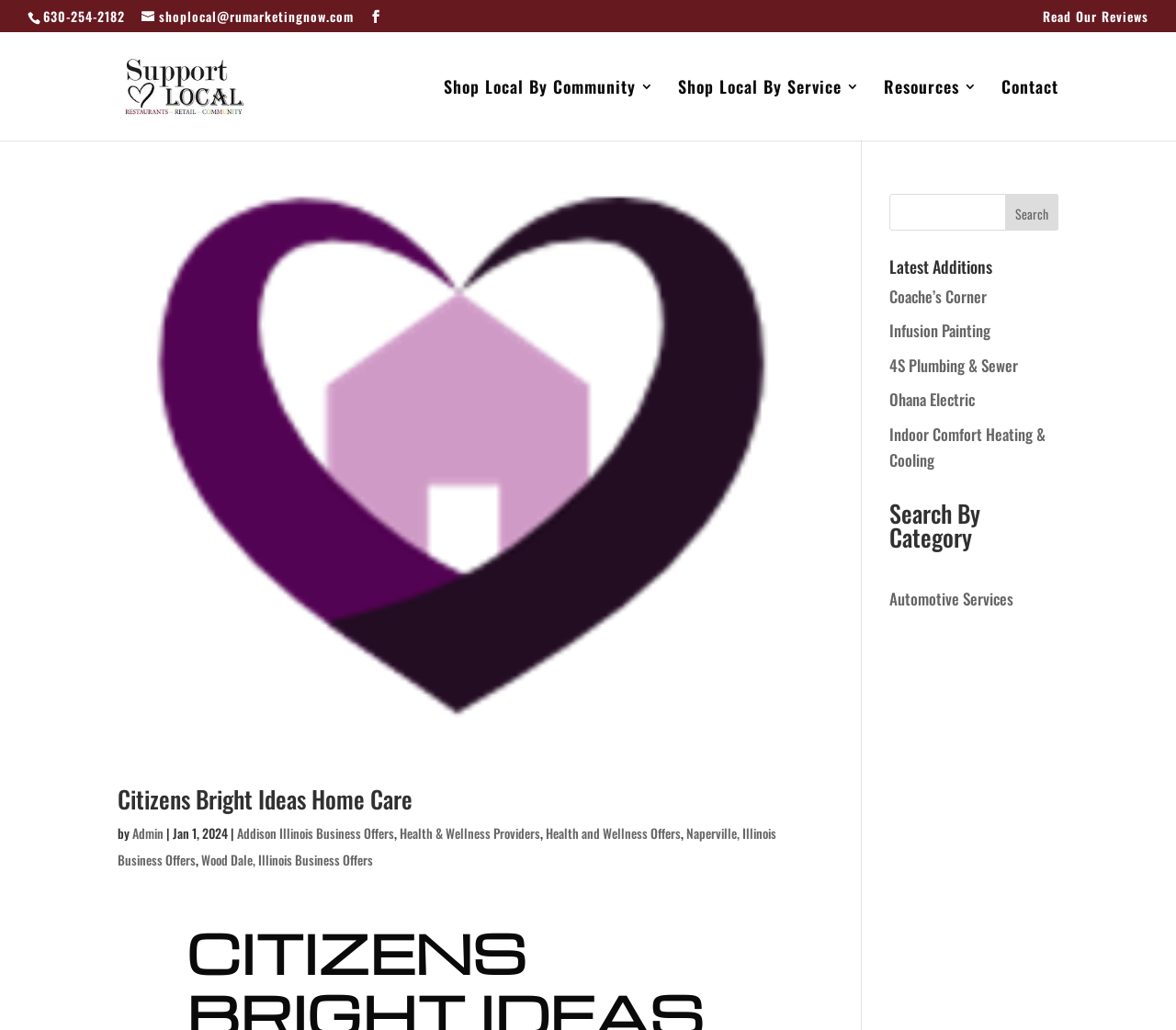Provide a short answer using a single word or phrase for the following question: 
What is the phone number on the webpage?

630-254-2182